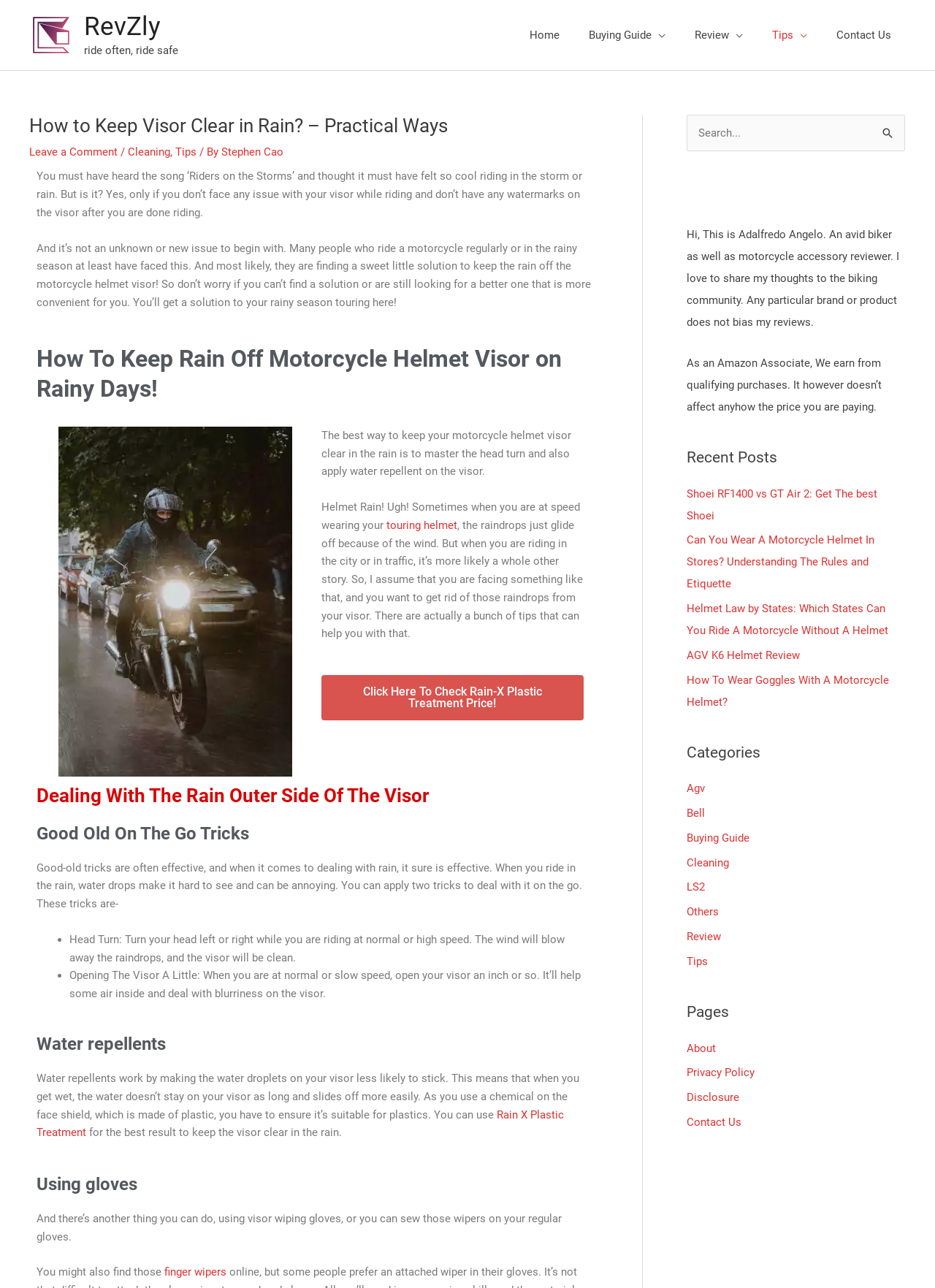Determine the bounding box coordinates of the clickable element necessary to fulfill the instruction: "Search for something". Provide the coordinates as four float numbers within the 0 to 1 range, i.e., [left, top, right, bottom].

[0.933, 0.089, 0.968, 0.112]